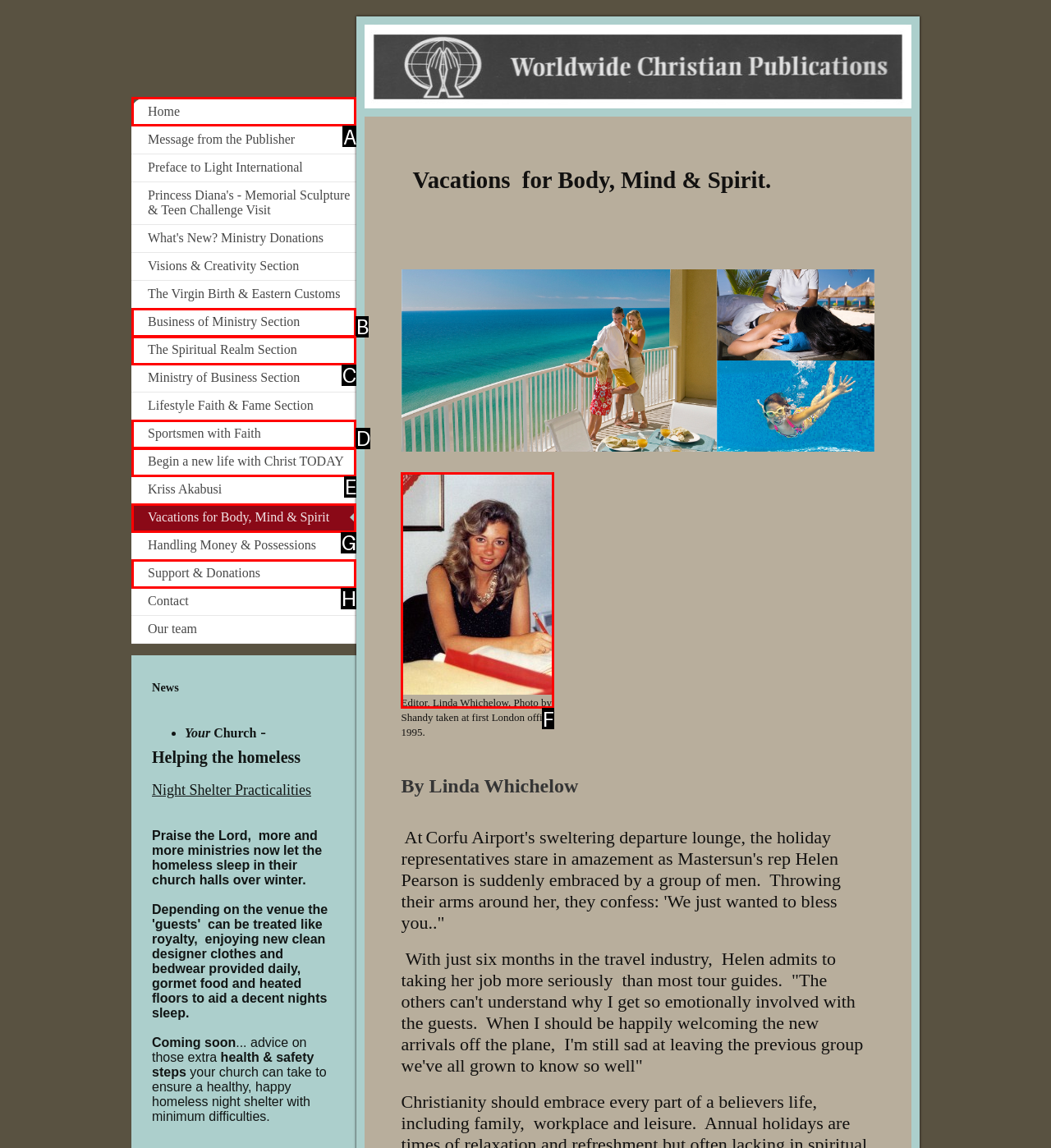Given the task: Click on 'Home', tell me which HTML element to click on.
Answer with the letter of the correct option from the given choices.

A